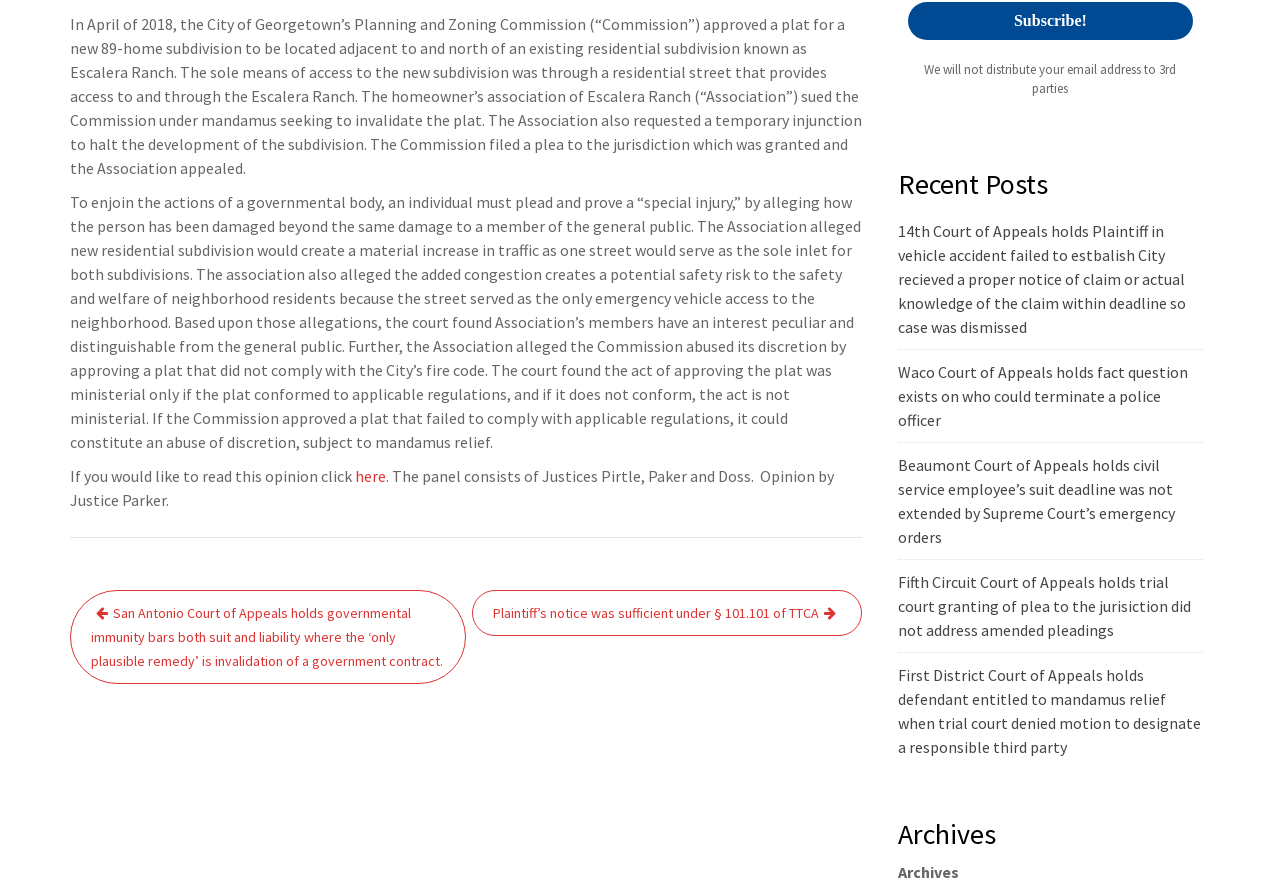Determine the bounding box coordinates for the UI element with the following description: "value="Subscribe!"". The coordinates should be four float numbers between 0 and 1, represented as [left, top, right, bottom].

[0.71, 0.002, 0.932, 0.045]